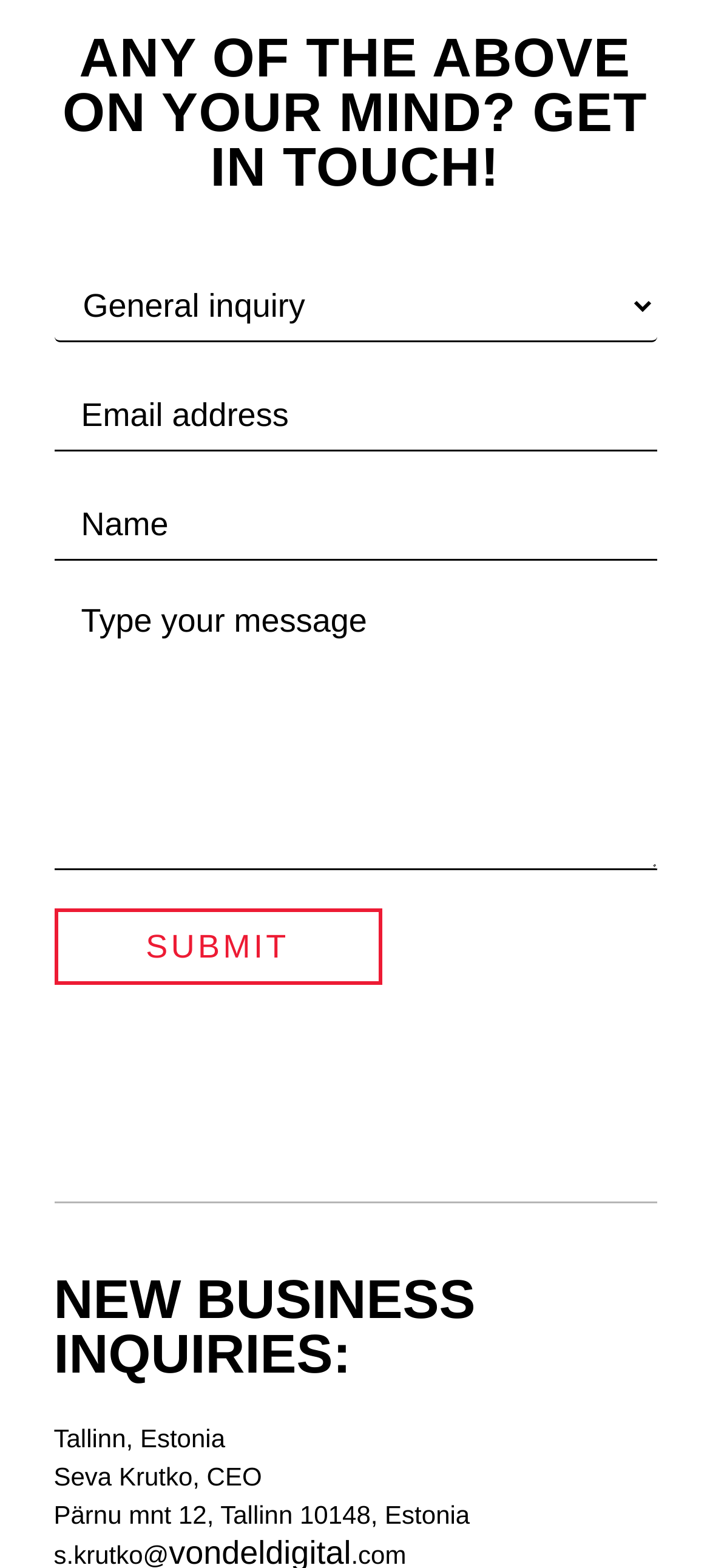Provide the bounding box coordinates of the HTML element this sentence describes: "value="Submit"". The bounding box coordinates consist of four float numbers between 0 and 1, i.e., [left, top, right, bottom].

[0.076, 0.58, 0.537, 0.628]